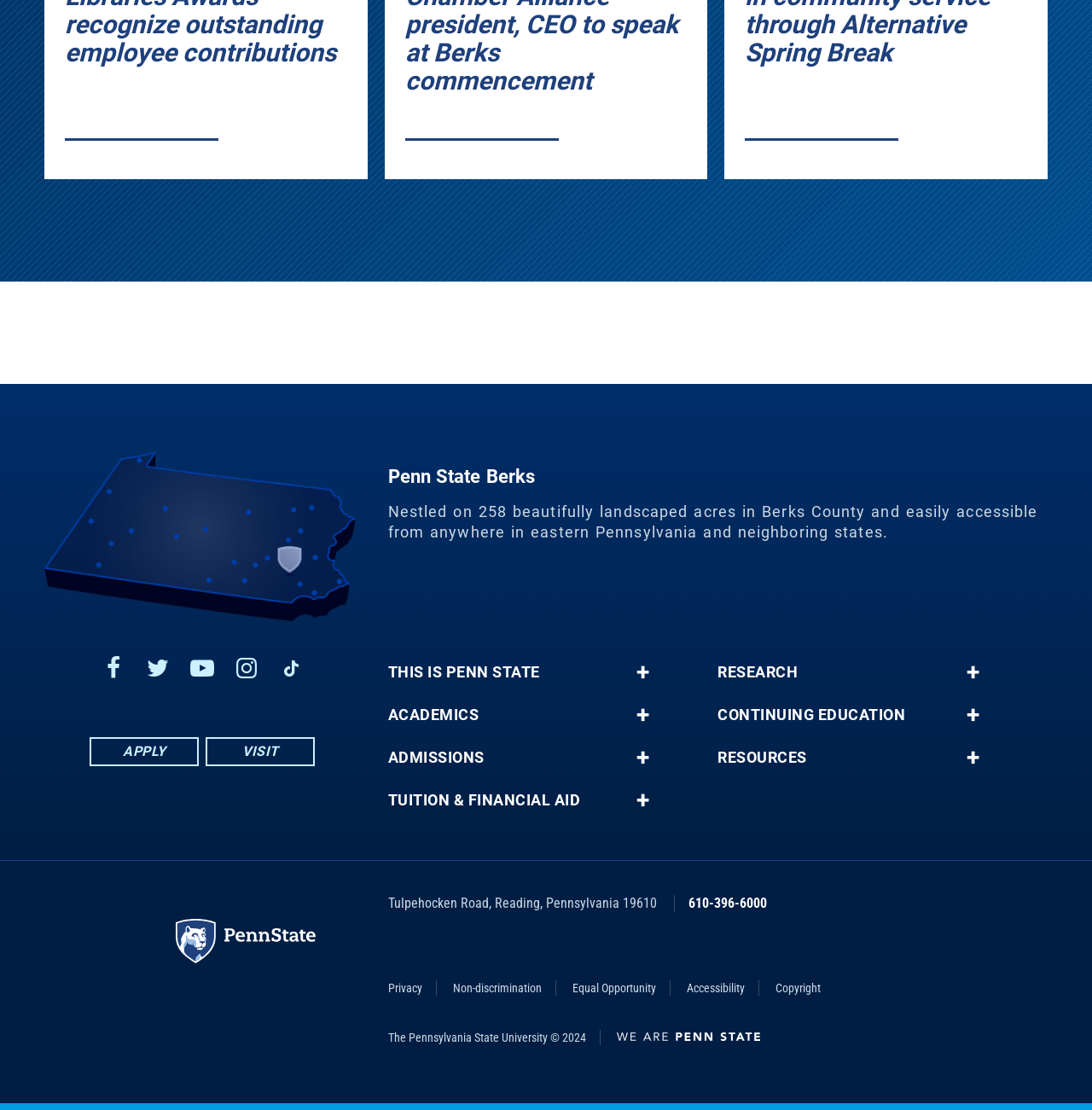Please determine the bounding box coordinates of the element to click in order to execute the following instruction: "View Penn State University's research". The coordinates should be four float numbers between 0 and 1, specified as [left, top, right, bottom].

[0.657, 0.598, 0.881, 0.613]